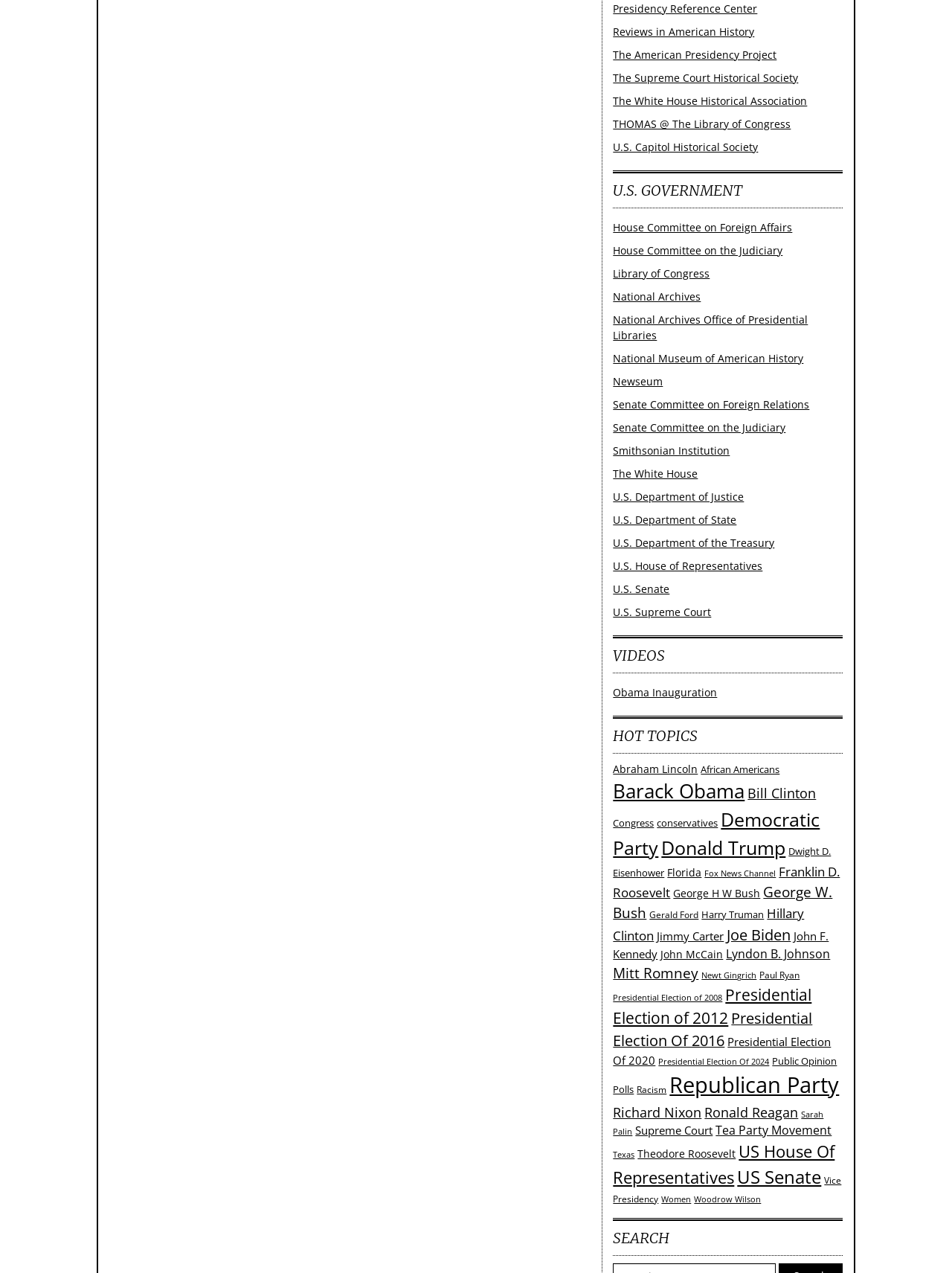What is the category of links above 'VIDEOS'?
Look at the screenshot and respond with one word or a short phrase.

U.S. GOVERNMENT